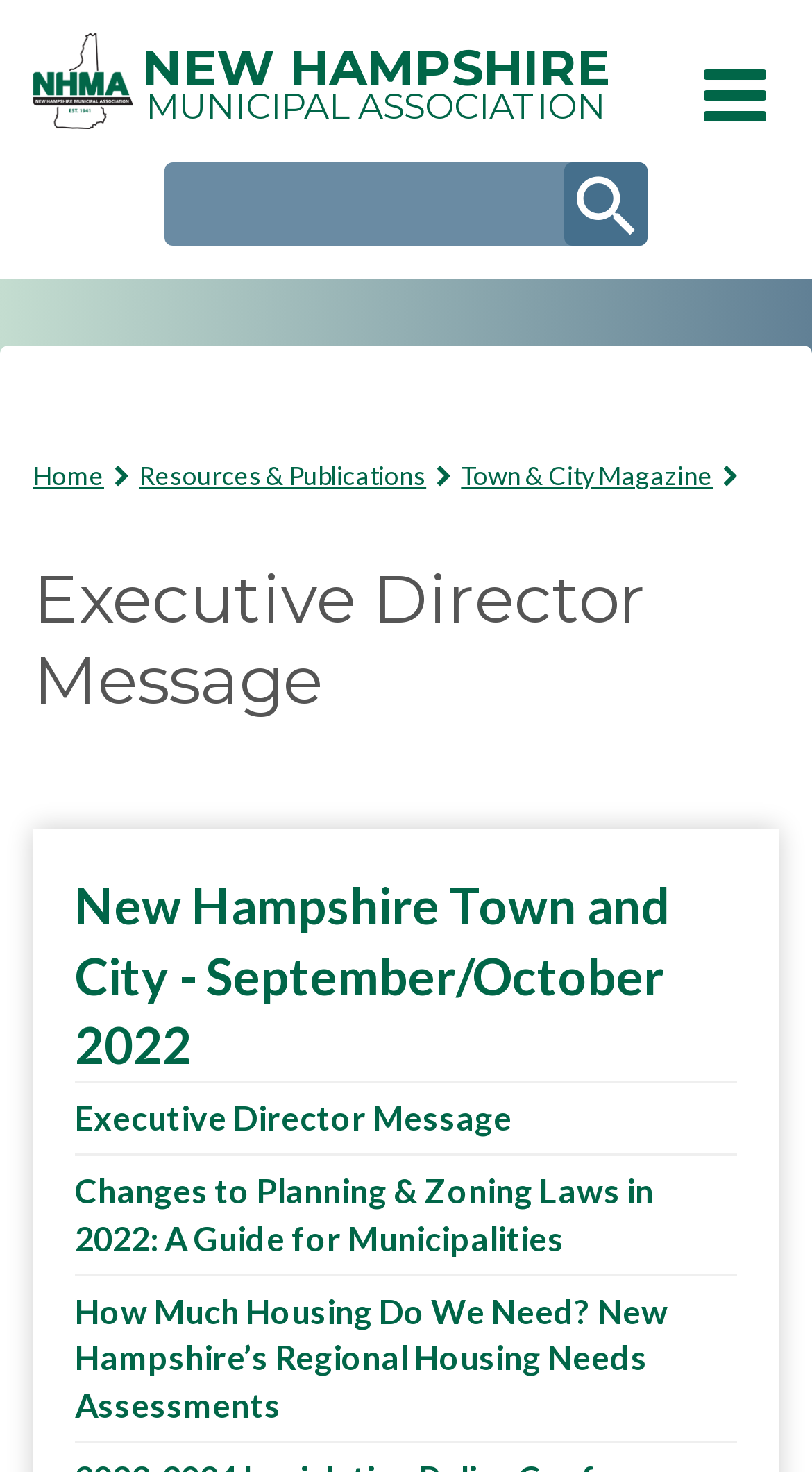Locate the bounding box coordinates of the element that needs to be clicked to carry out the instruction: "View Town & City Magazine". The coordinates should be given as four float numbers ranging from 0 to 1, i.e., [left, top, right, bottom].

[0.568, 0.311, 0.921, 0.335]